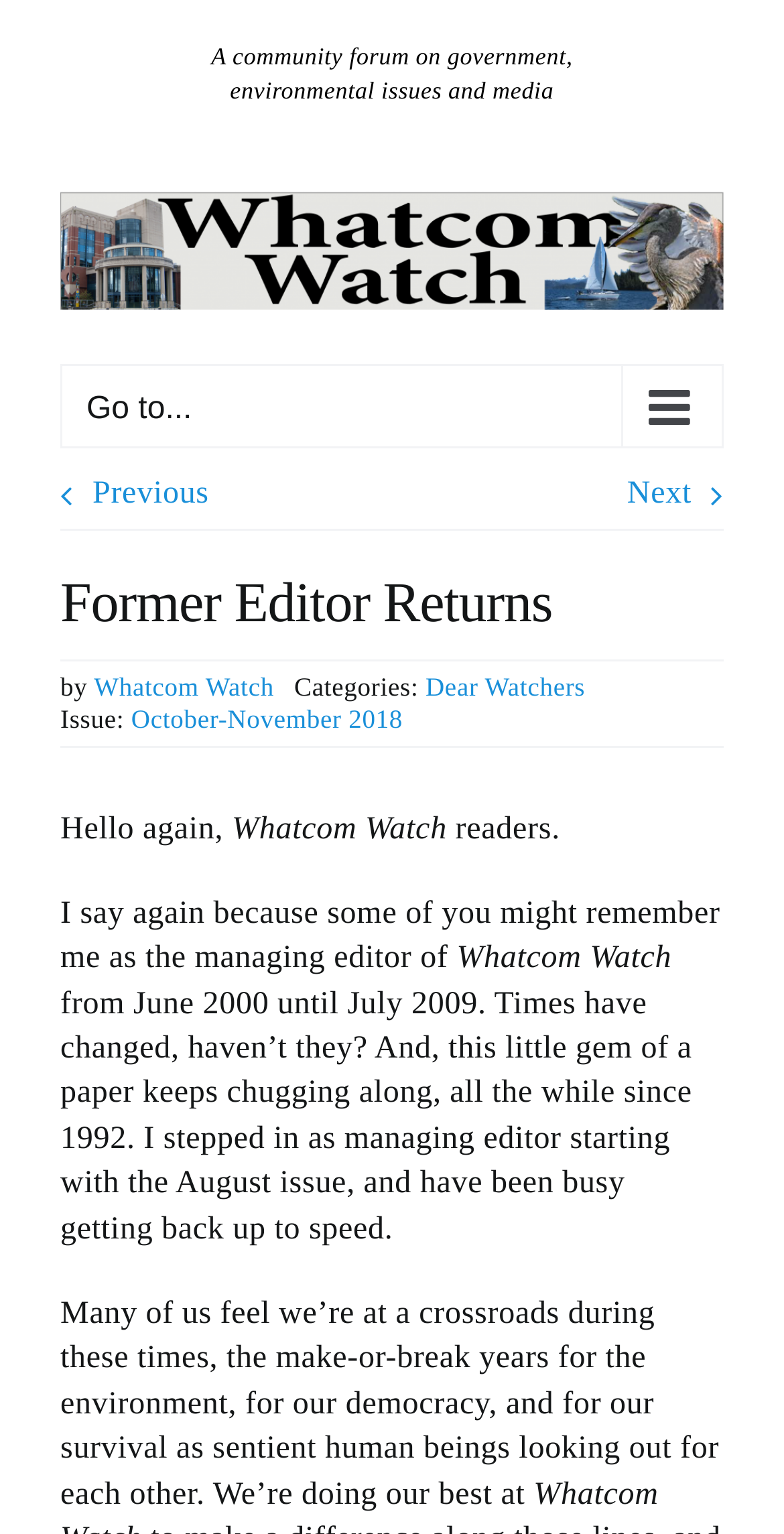Give a one-word or short phrase answer to this question: 
What was the role of the author in Whatcom Watch?

Managing editor